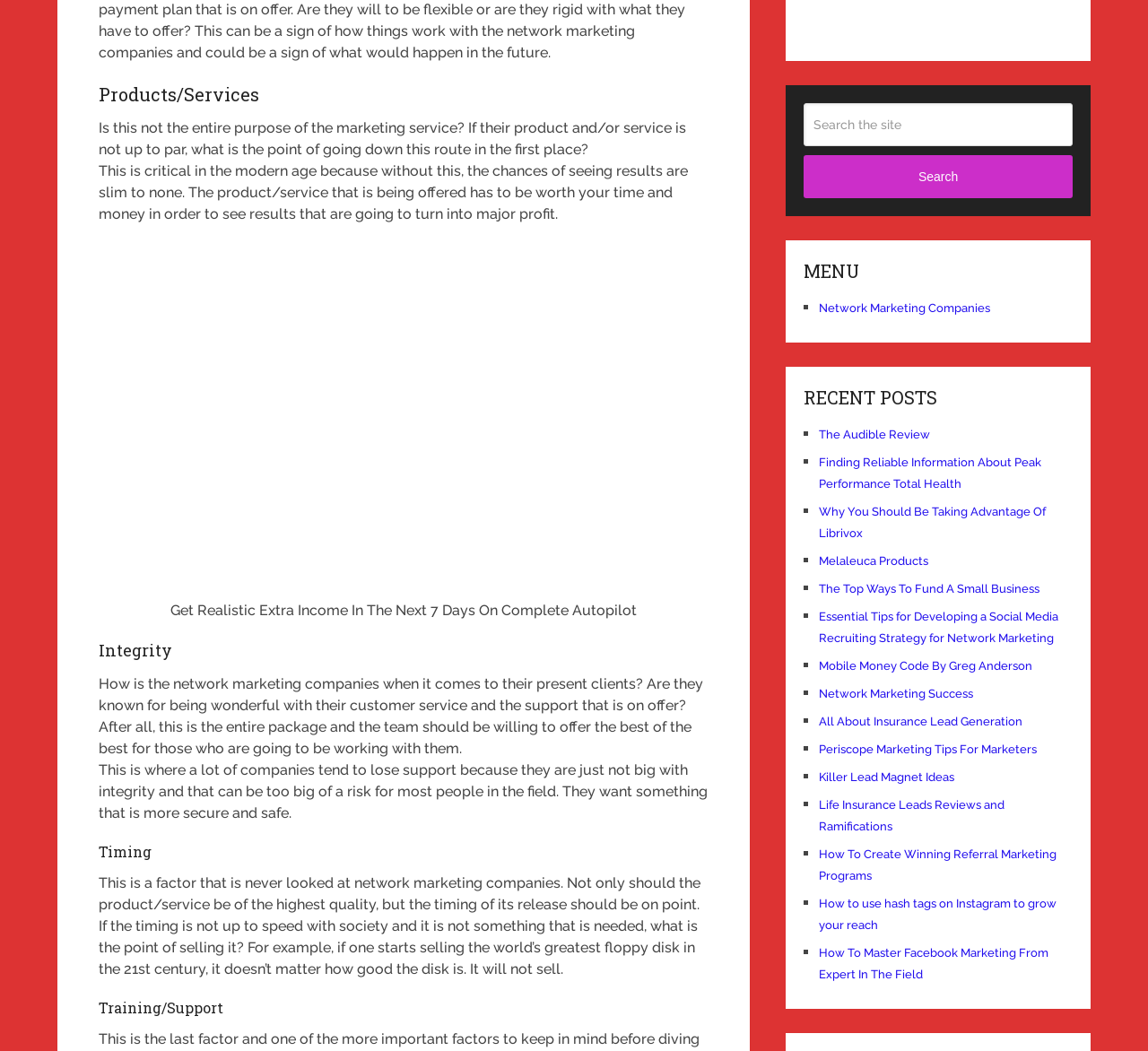Determine the bounding box coordinates for the area that should be clicked to carry out the following instruction: "Search the site".

[0.7, 0.098, 0.934, 0.139]